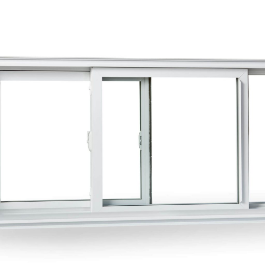Generate a comprehensive caption that describes the image.

The image showcases a modern single slider window, characterized by its sleek design and clean lines. This type of window features a central sliding panel flanked by two stationary panes, providing a balanced aesthetic while allowing for ample natural light. Its white frame enhances a bright, airy feel, making it a sophisticated addition to any home. Ideal for ventilation, the sliding mechanism enables easy opening and closing, ensuring both convenience and style. This window design is particularly advantageous for maximizing views and is often favored for contemporary residential architecture.